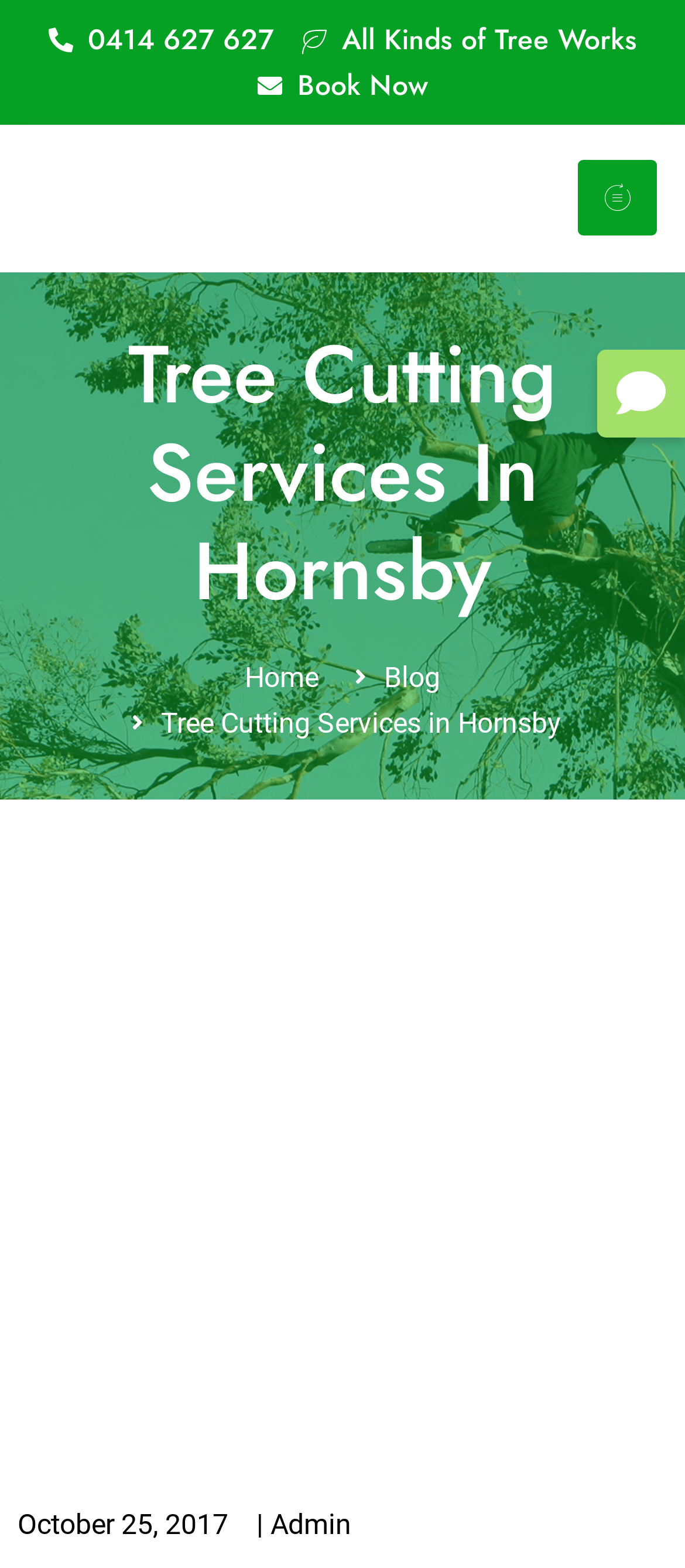Bounding box coordinates must be specified in the format (top-left x, top-left y, bottom-right x, bottom-right y). All values should be floating point numbers between 0 and 1. What are the bounding box coordinates of the UI element described as: Blog

[0.506, 0.418, 0.643, 0.447]